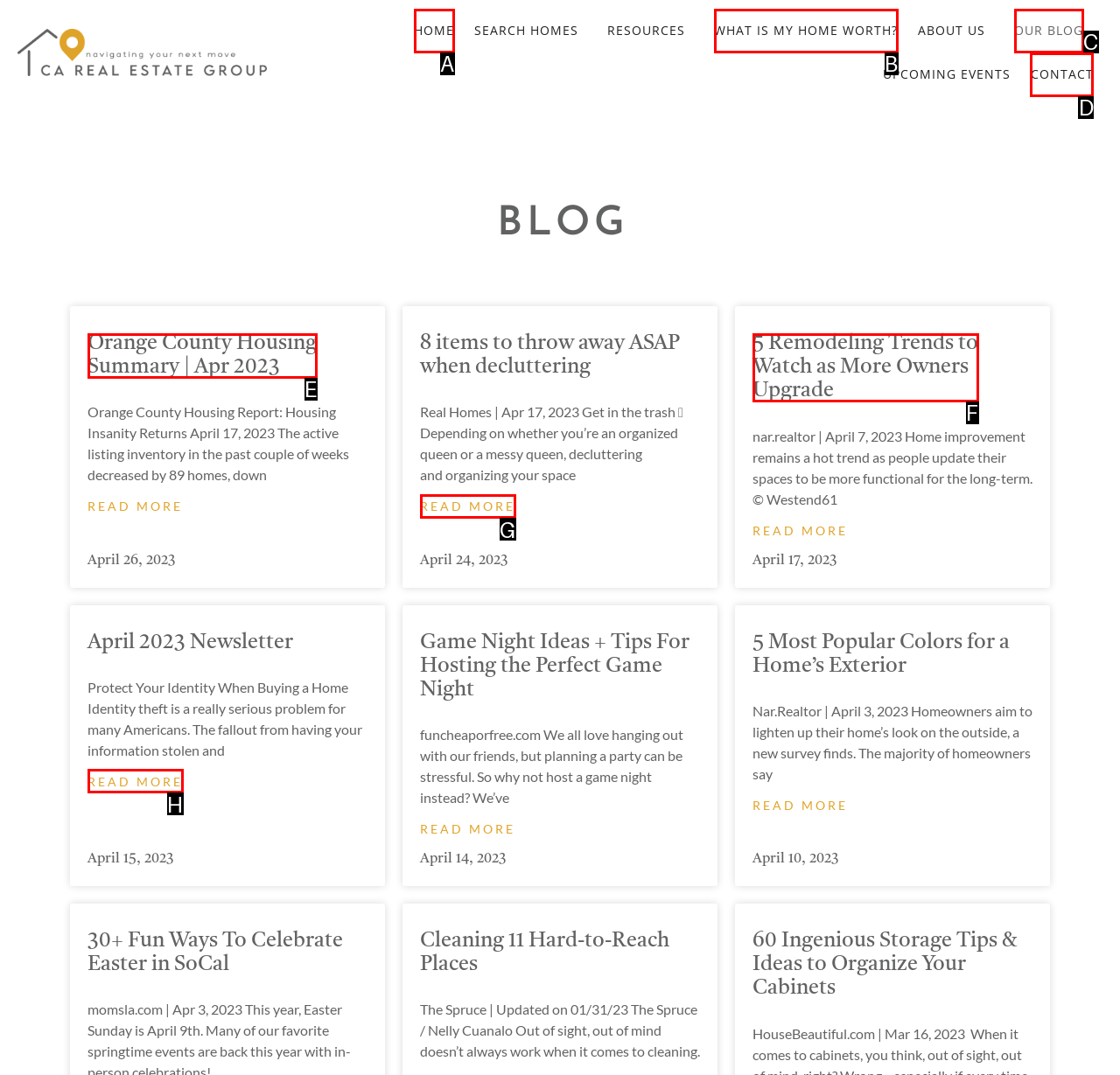Which option best describes: Contact
Respond with the letter of the appropriate choice.

D